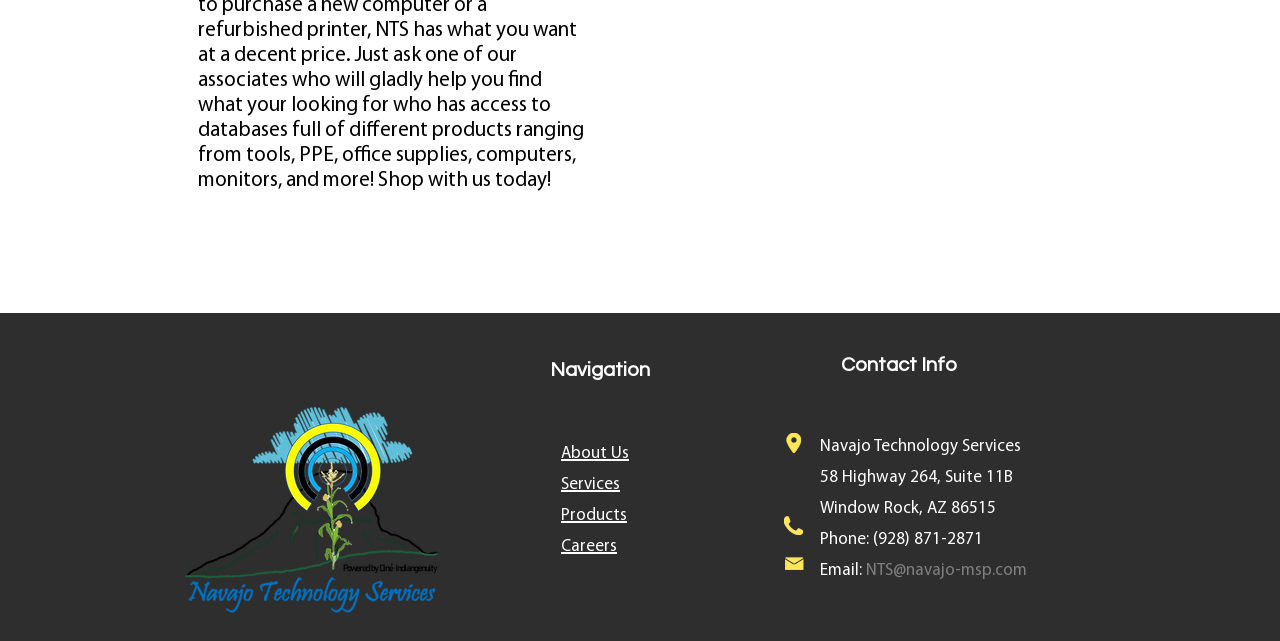Please reply with a single word or brief phrase to the question: 
What is the address?

58 Highway 264, Suite 11B, Window Rock, AZ 86515